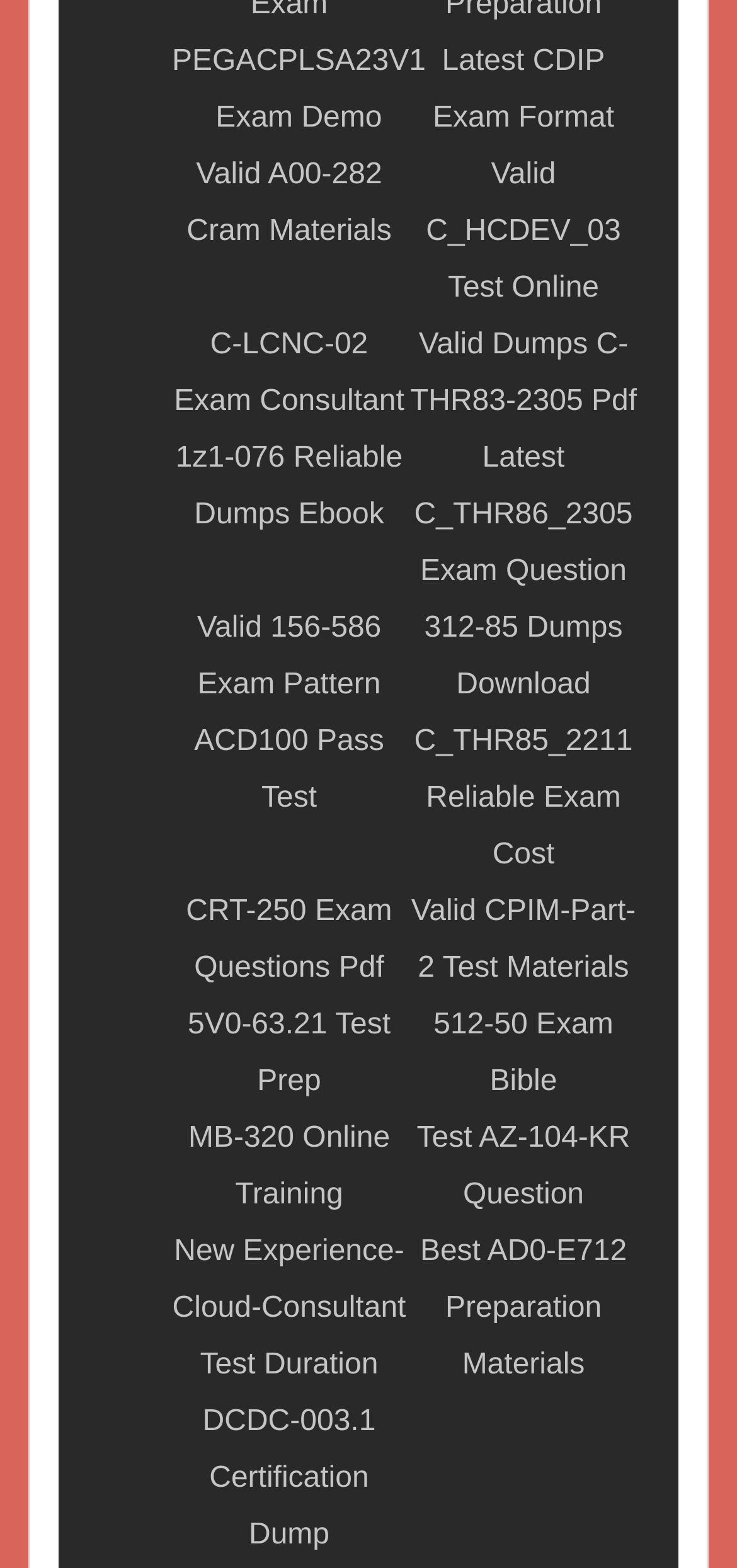Identify the bounding box for the described UI element. Provide the coordinates in (top-left x, top-left y, bottom-right x, bottom-right y) format with values ranging from 0 to 1: Latest CDIP Exam Format

[0.551, 0.022, 0.869, 0.094]